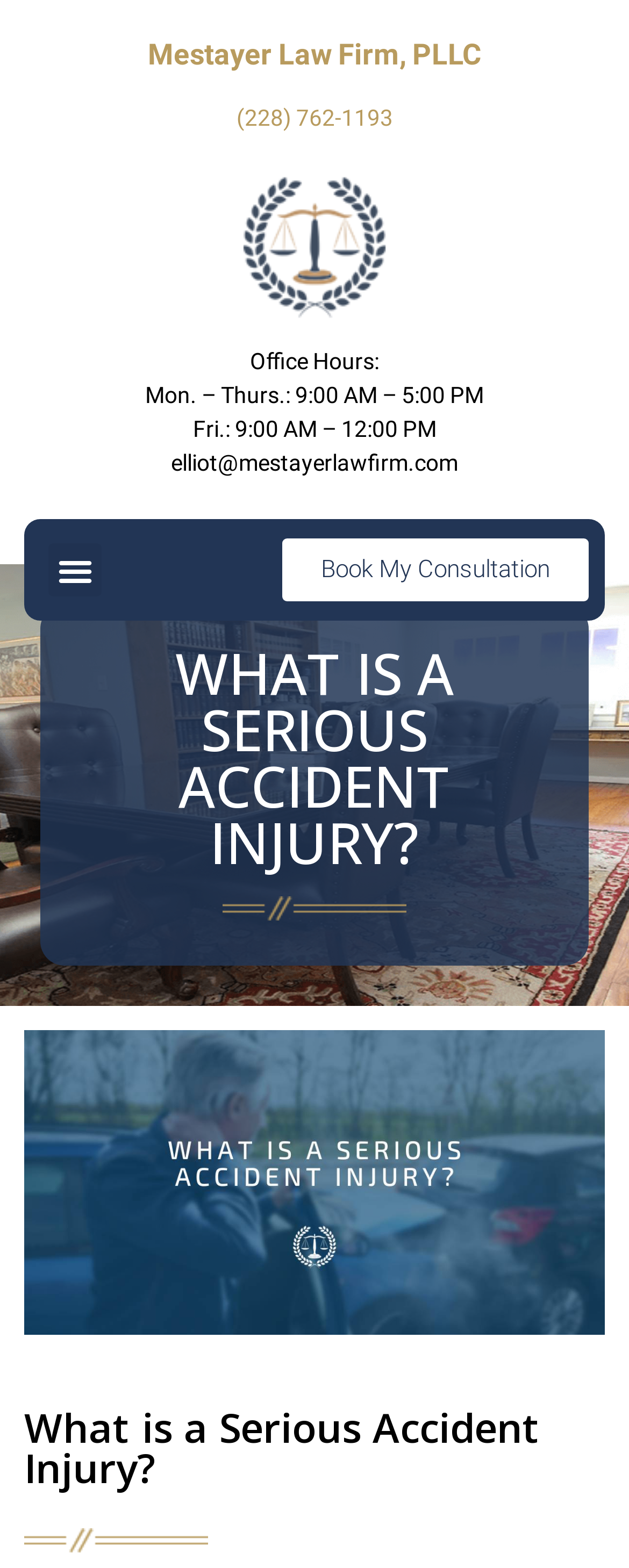What is the name of the law firm?
Look at the image and answer the question with a single word or phrase.

Mestayer Law Firm, PLLC